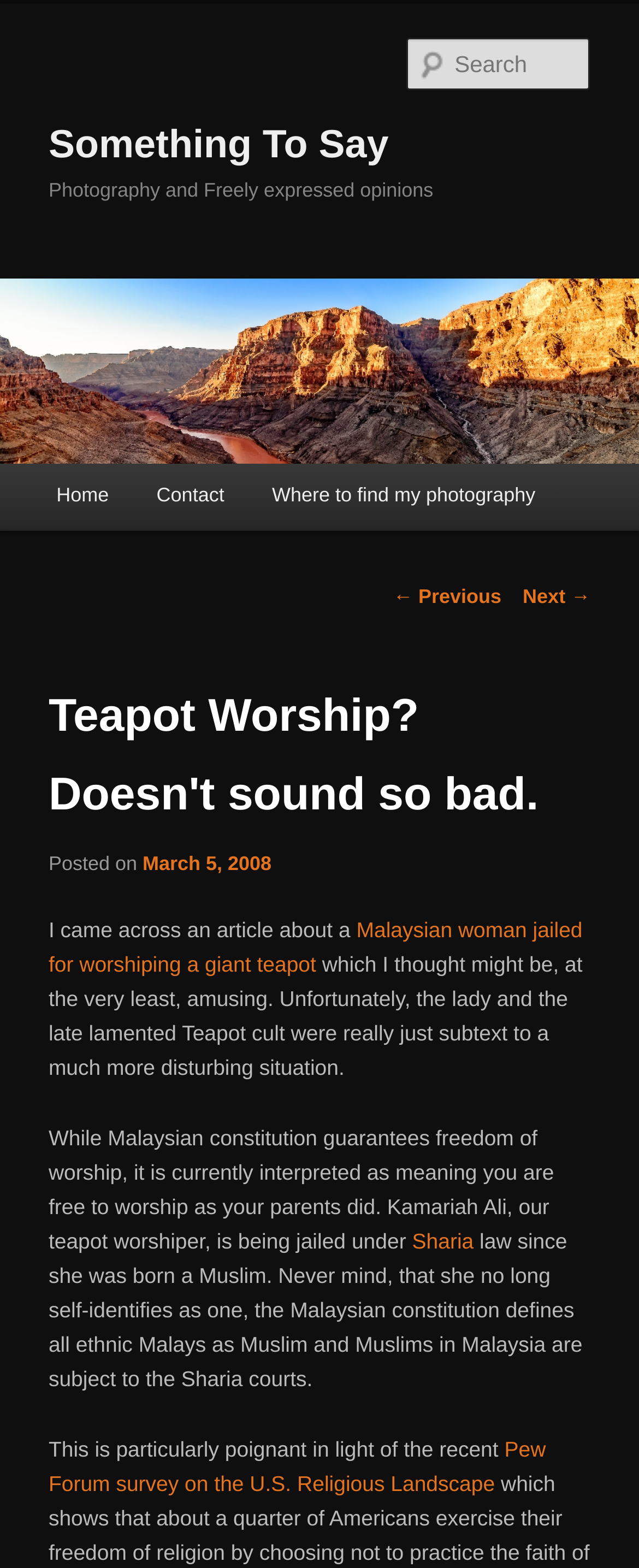Can you specify the bounding box coordinates of the area that needs to be clicked to fulfill the following instruction: "Search for something"?

[0.637, 0.024, 0.924, 0.058]